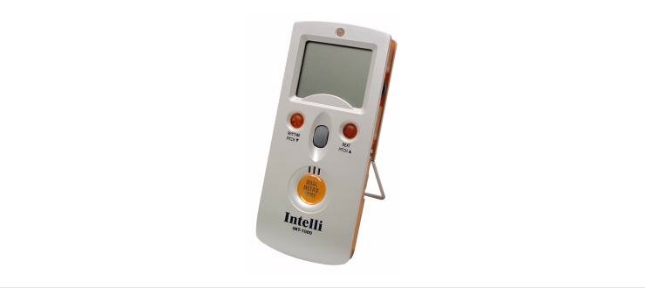Please reply to the following question with a single word or a short phrase:
What is the device useful for?

Tuning instruments and keeping time